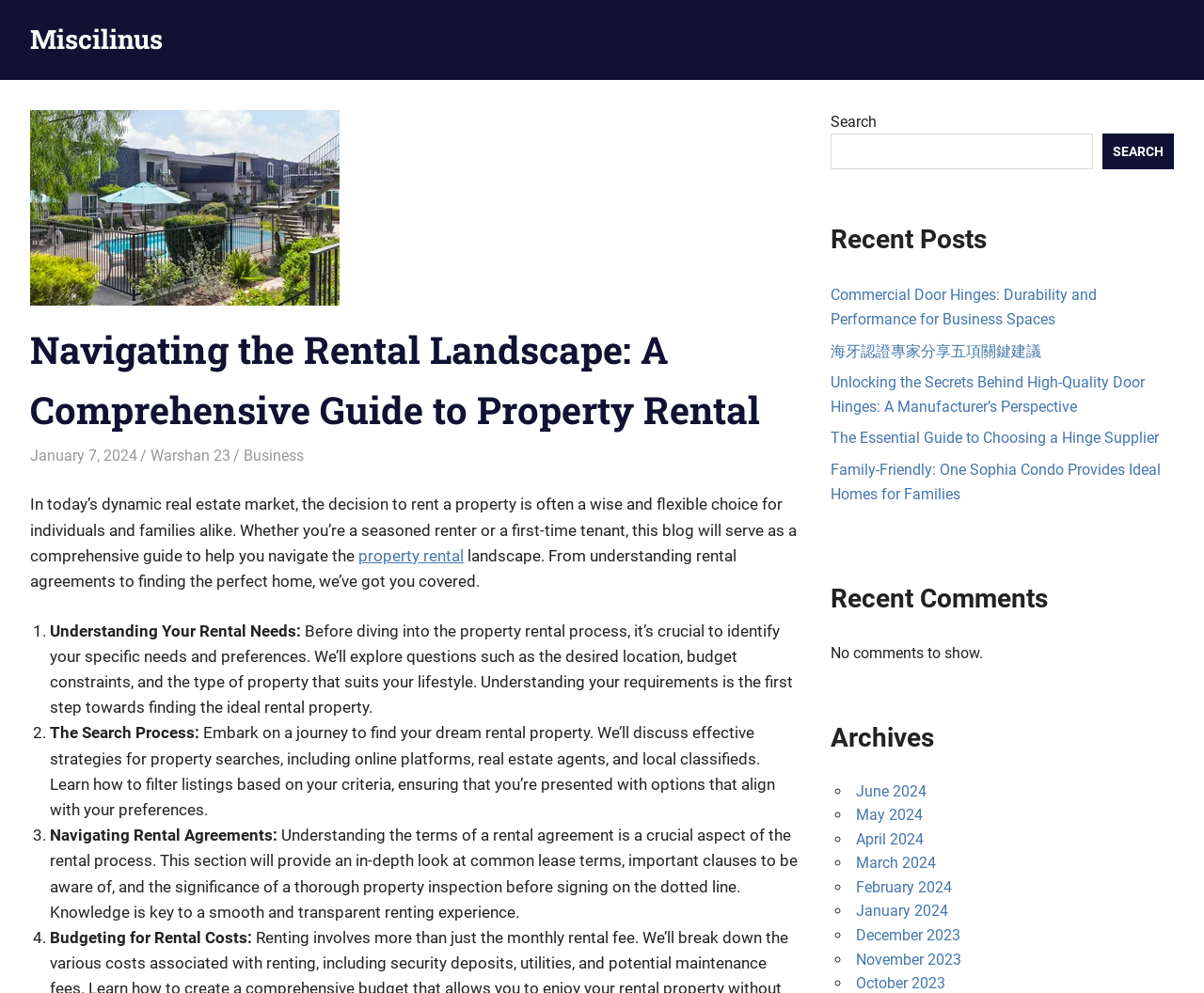Please identify the primary heading on the webpage and return its text.

Navigating the Rental Landscape: A Comprehensive Guide to Property Rental